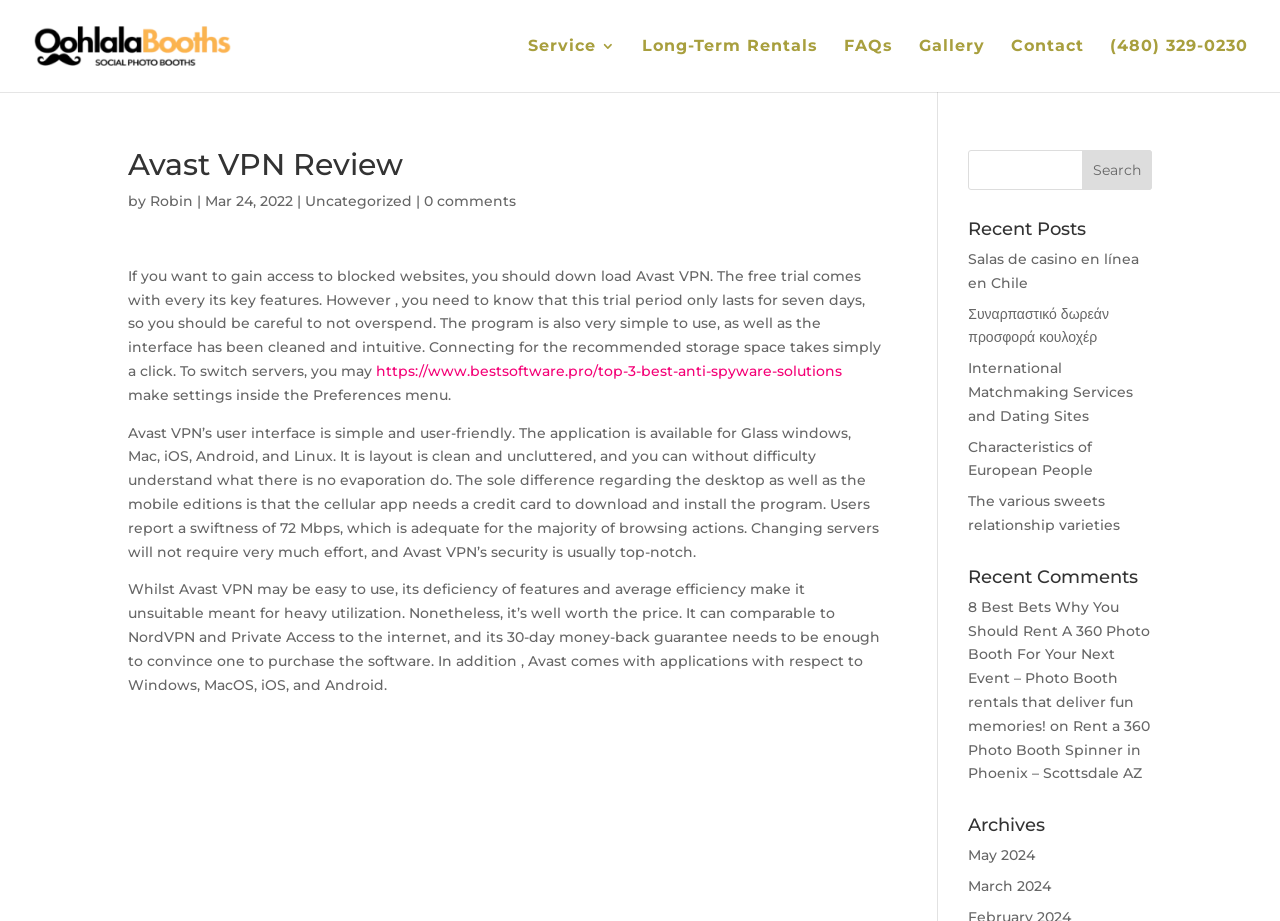What is the speed of Avast VPN reported by users?
Please answer the question with as much detail as possible using the screenshot.

The text states that users report a speed of 72 Mbps, which is adequate for most browsing activities.